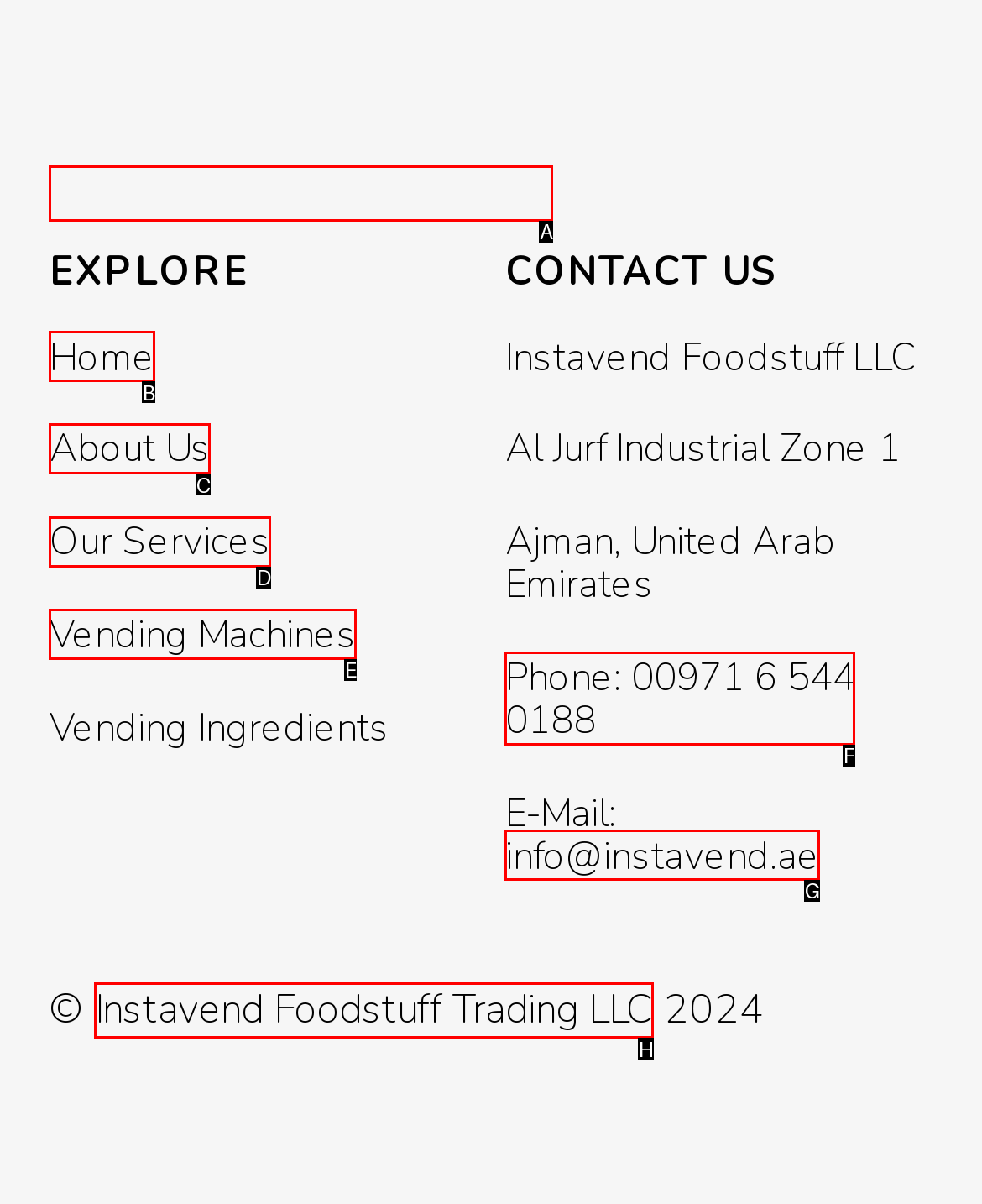Please indicate which HTML element to click in order to fulfill the following task: send an email to the company Respond with the letter of the chosen option.

G